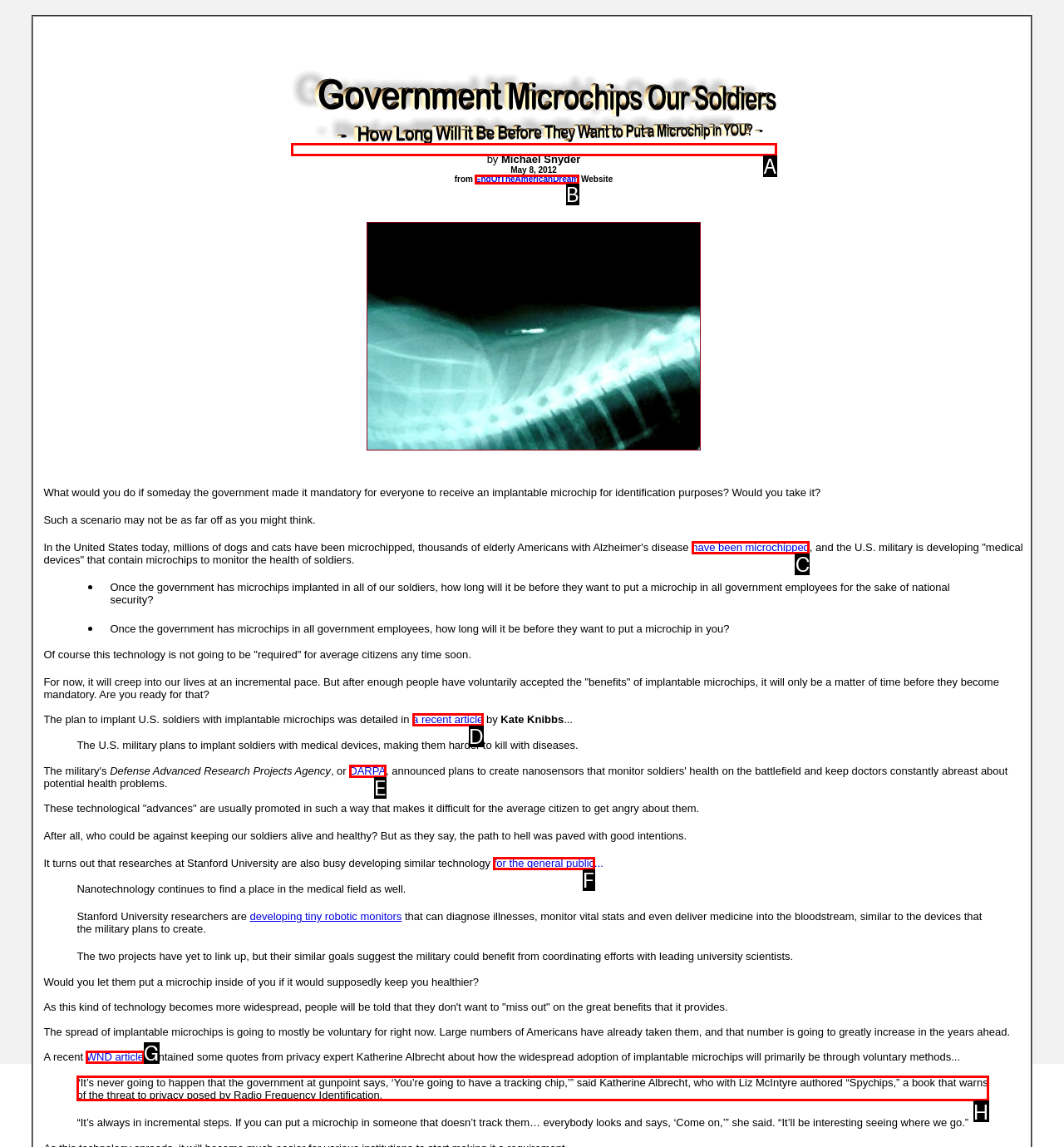Determine which UI element I need to click to achieve the following task: Read the quote from Katherine Albrecht Provide your answer as the letter of the selected option.

H